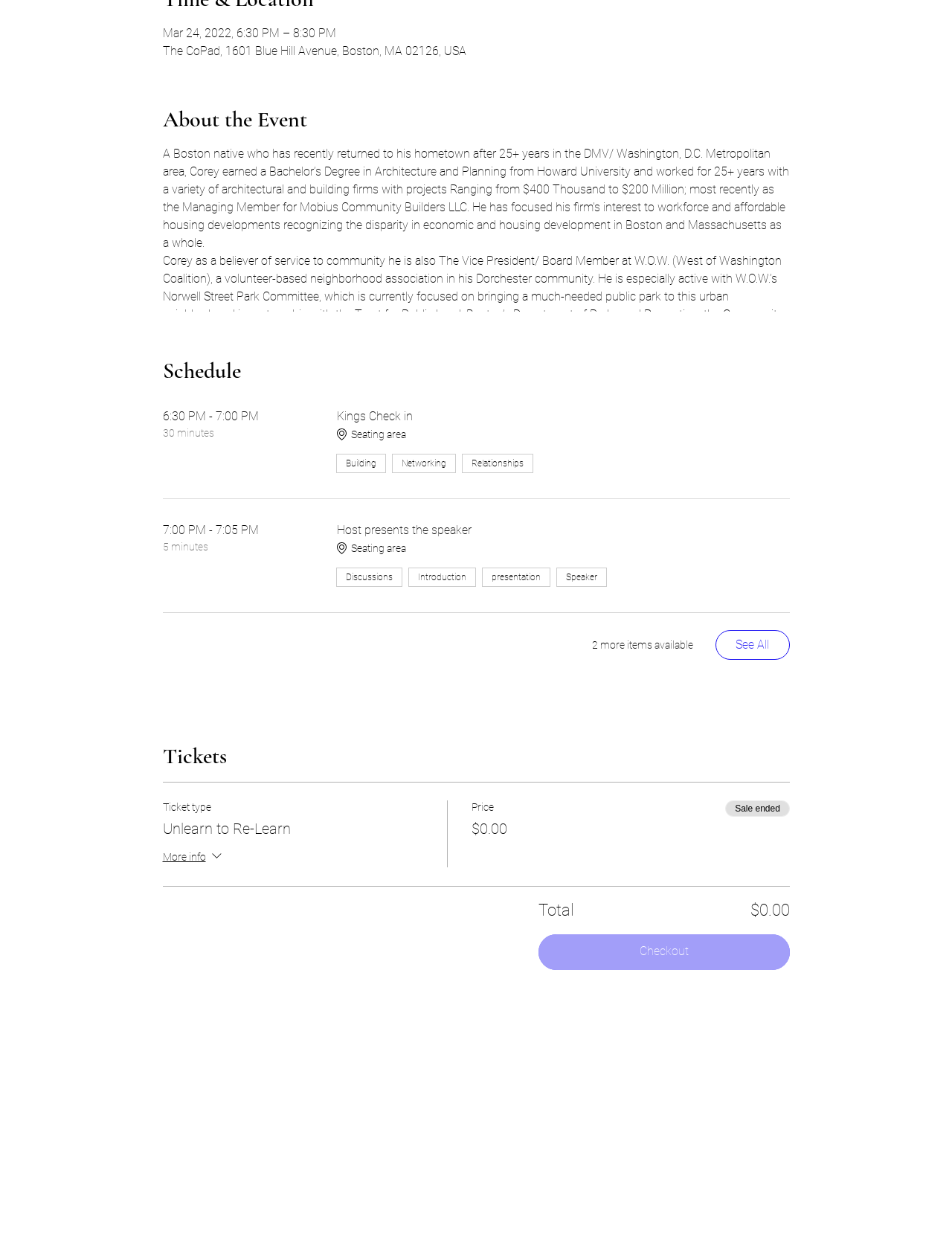Carefully observe the image and respond to the question with a detailed answer:
What is the ticket type?

I found the ticket type by looking at the ticket information section, where it says 'Ticket type Unlearn to Re-Learn' in a generic element.